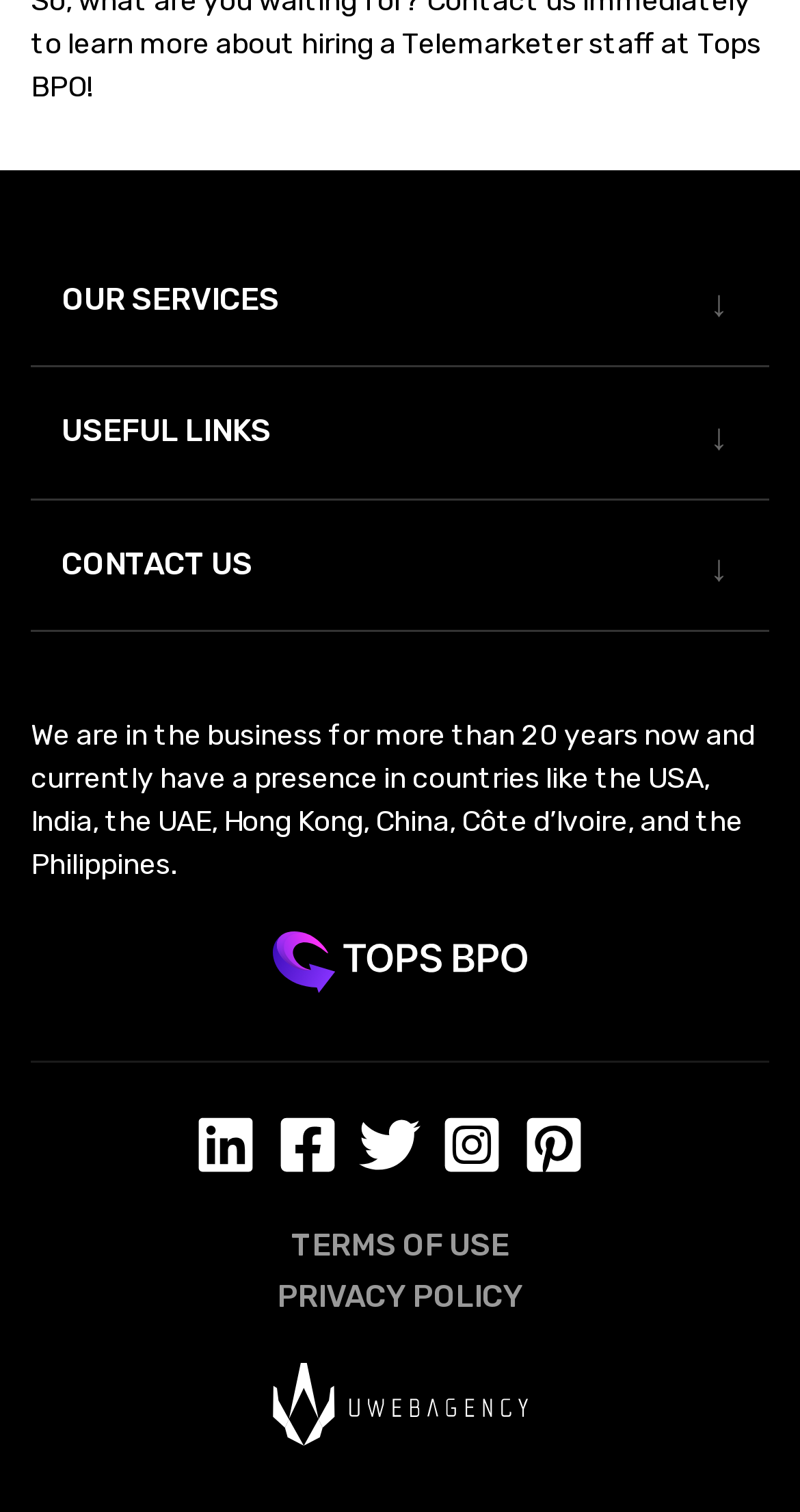Locate the bounding box coordinates of the segment that needs to be clicked to meet this instruction: "Explore INDUSTRIES".

[0.115, 0.541, 0.338, 0.565]